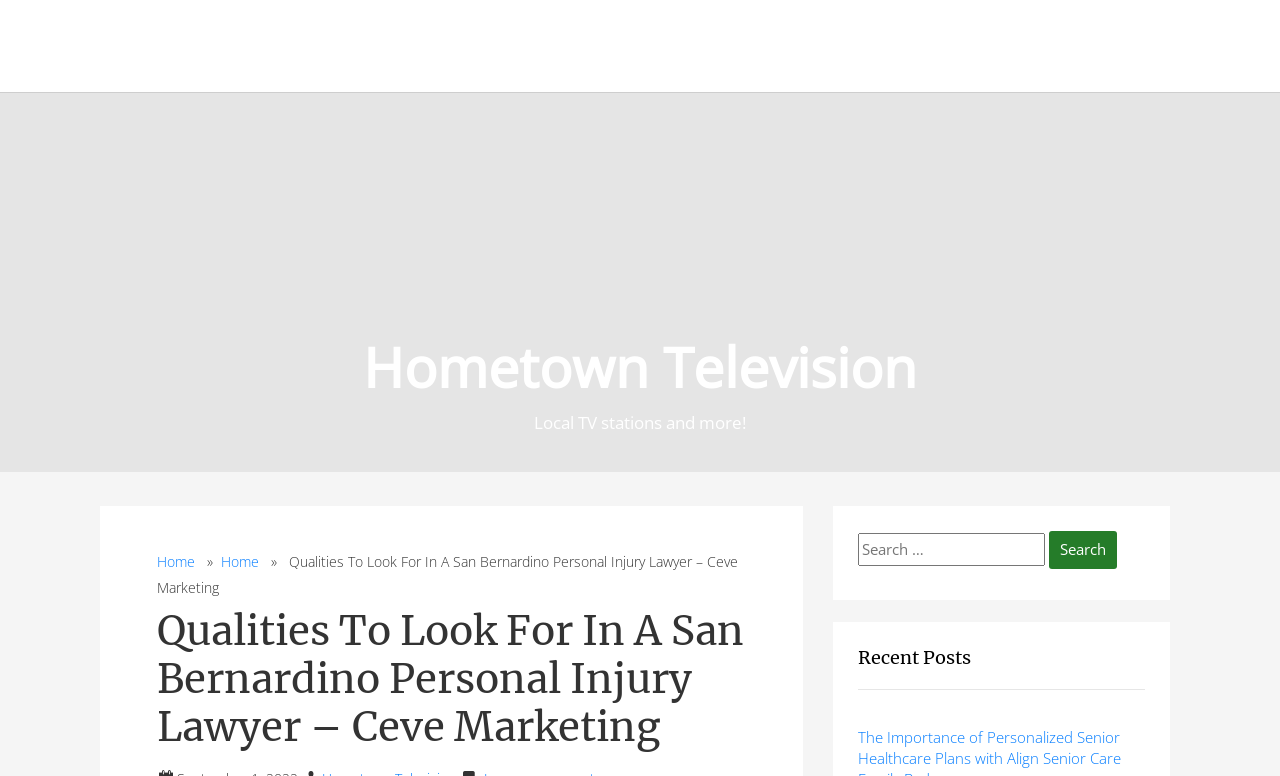Produce an elaborate caption capturing the essence of the webpage.

The webpage is about finding a San Bernardino personal injury lawyer. At the top, there is a heading "Hometown Television" with a link to it, taking up about half of the screen width. Below it, there is a static text "Local TV stations and more!".

On the left side, there is a navigation menu with a link to "Home" and a breadcrumb trail leading to the current page, "Qualities To Look For In A San Bernardino Personal Injury Lawyer – Ceve Marketing". This menu is headed by a larger heading with the same title.

On the right side, there is a search bar with a label "Search for:" and a text input field. Below the search bar, there is a heading "Recent Posts". 

There are no images on the page. The overall content is focused on providing information about personal injury lawyers in San Bernardino.